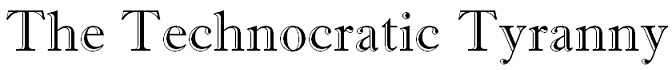Answer the following in one word or a short phrase: 
What topics are explored in the article?

governance, technology, societal issues